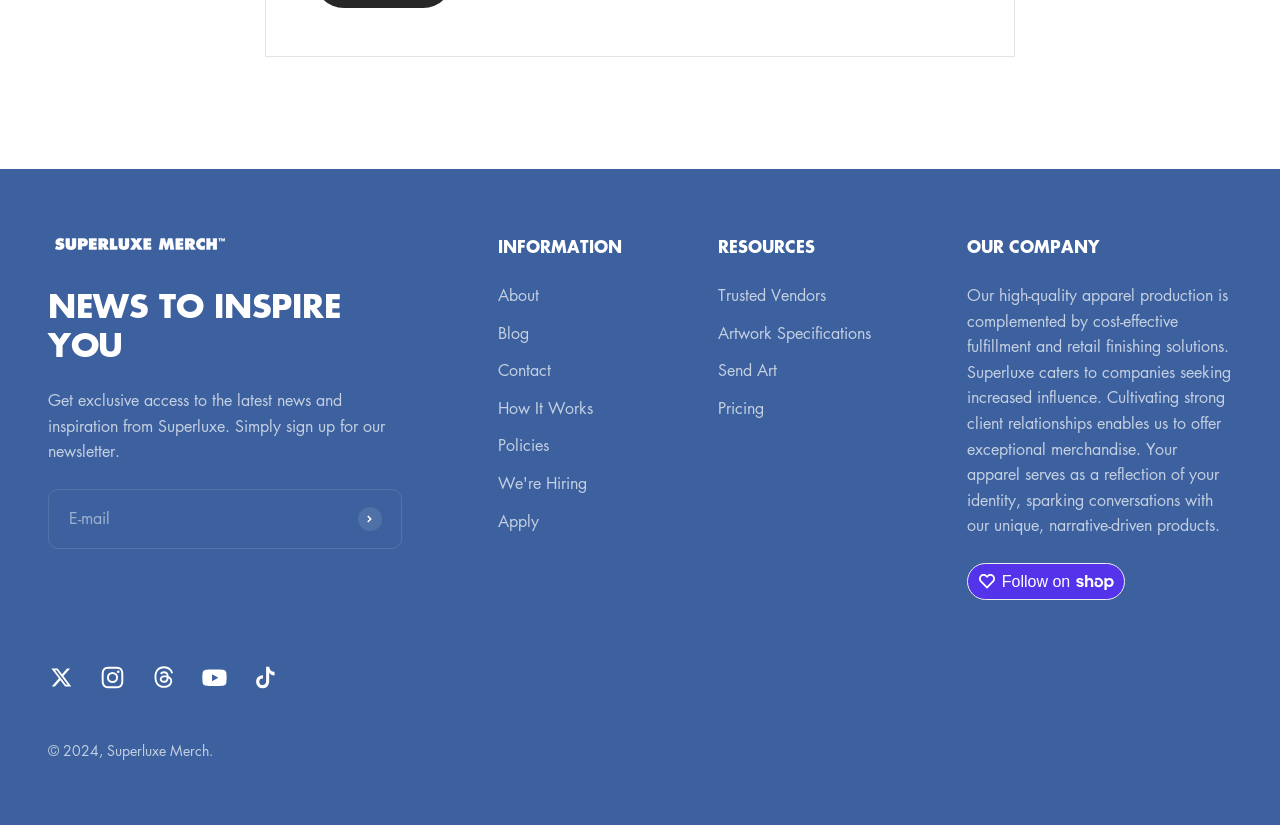For the following element description, predict the bounding box coordinates in the format (top-left x, top-left y, bottom-right x, bottom-right y). All values should be floating point numbers between 0 and 1. Description: Policies

[0.389, 0.525, 0.429, 0.556]